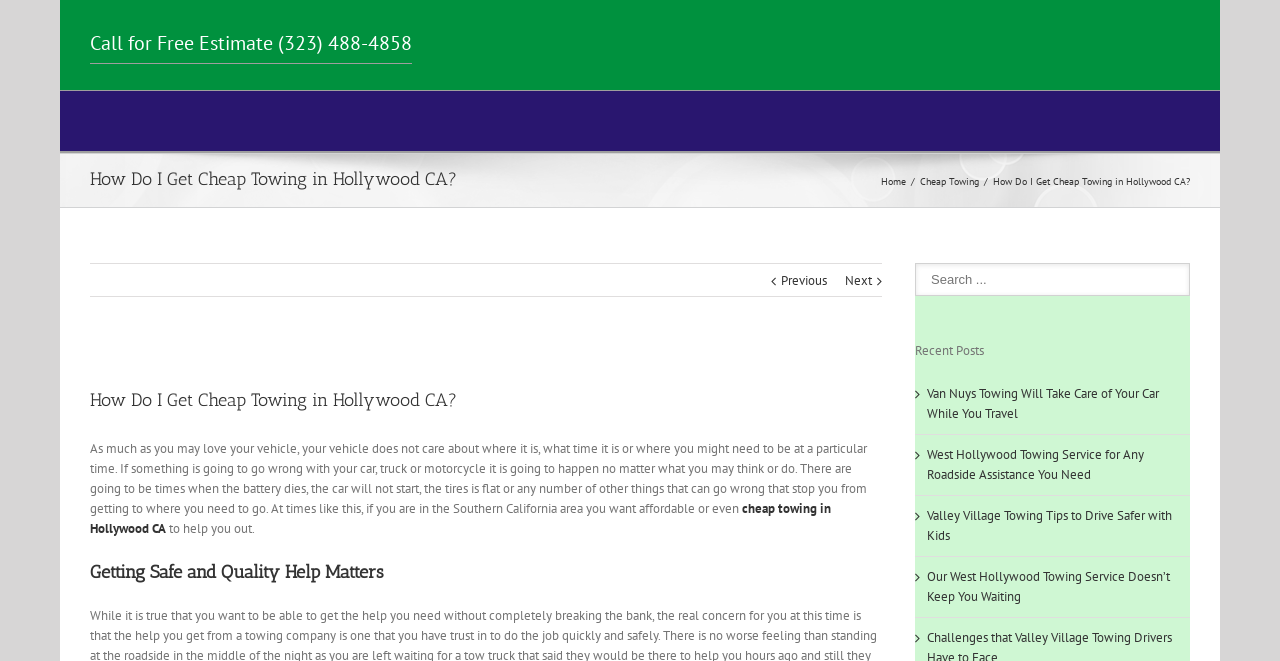Provide a one-word or one-phrase answer to the question:
What is the phone number for a free estimate?

(323) 488-4858